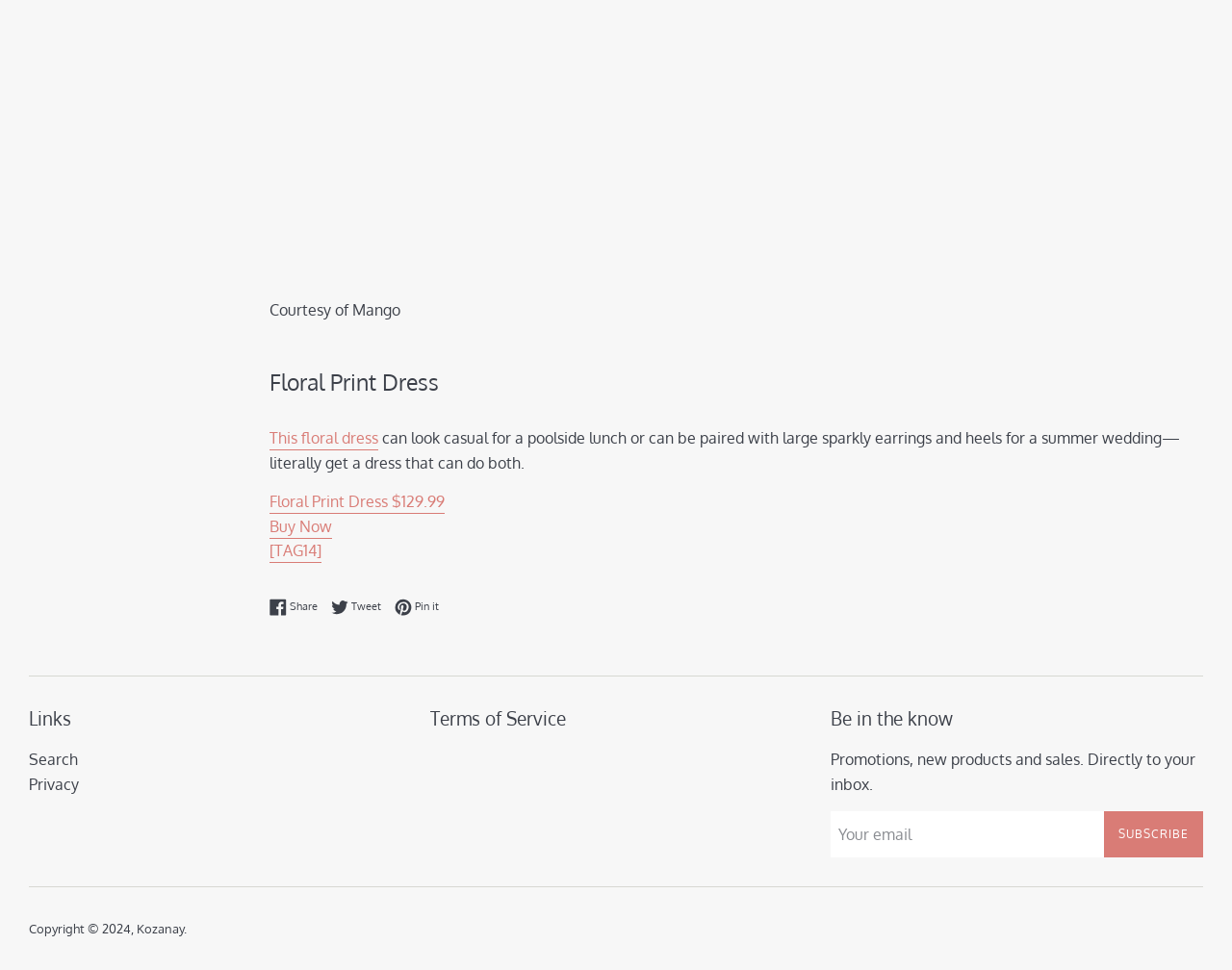Respond to the following question with a brief word or phrase:
How can users share the webpage?

Share on Facebook, Tweet, Pin